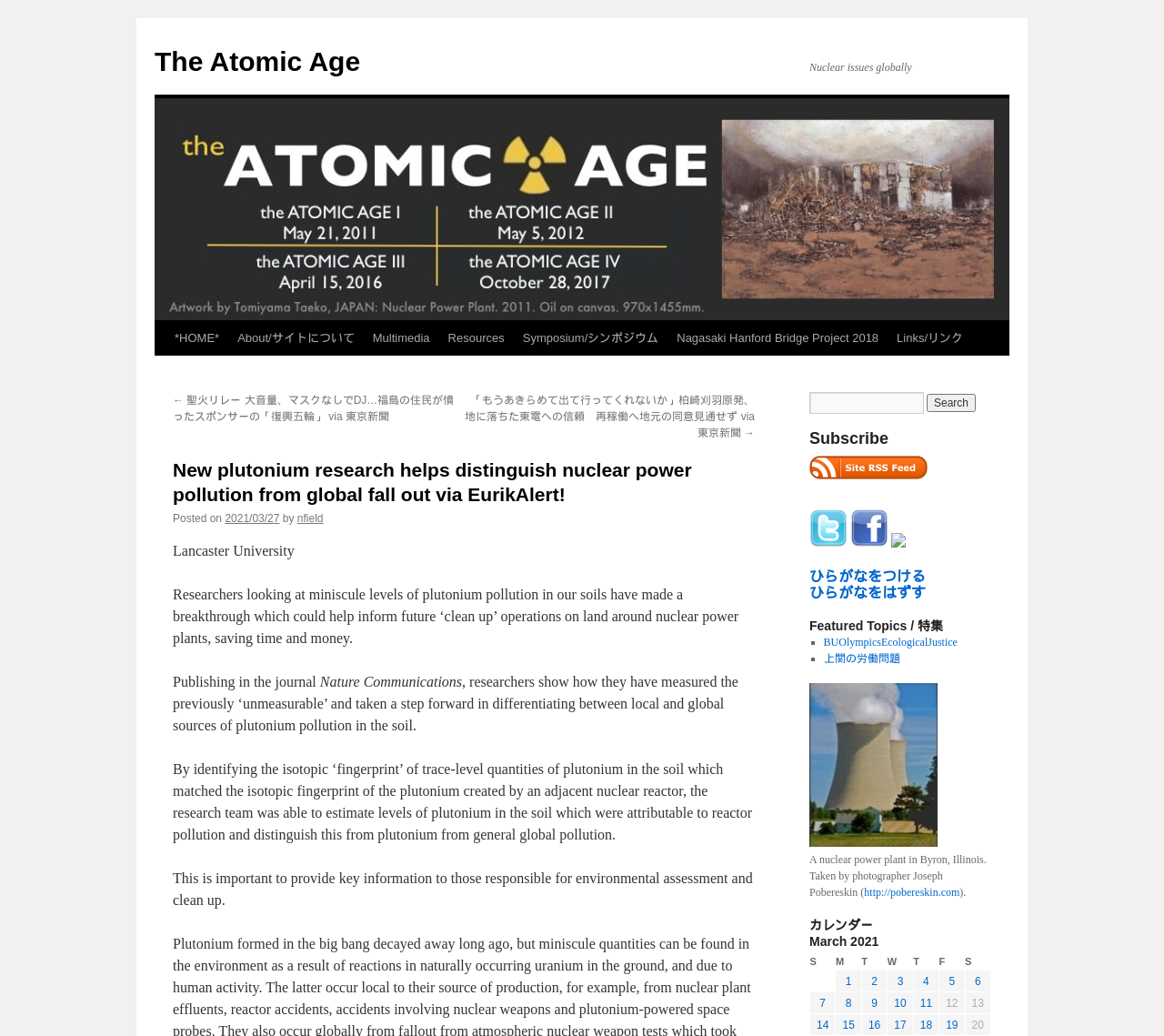Please find the bounding box coordinates of the element that needs to be clicked to perform the following instruction: "Read the latest posts". The bounding box coordinates should be four float numbers between 0 and 1, represented as [left, top, right, bottom].

[0.695, 0.462, 0.797, 0.474]